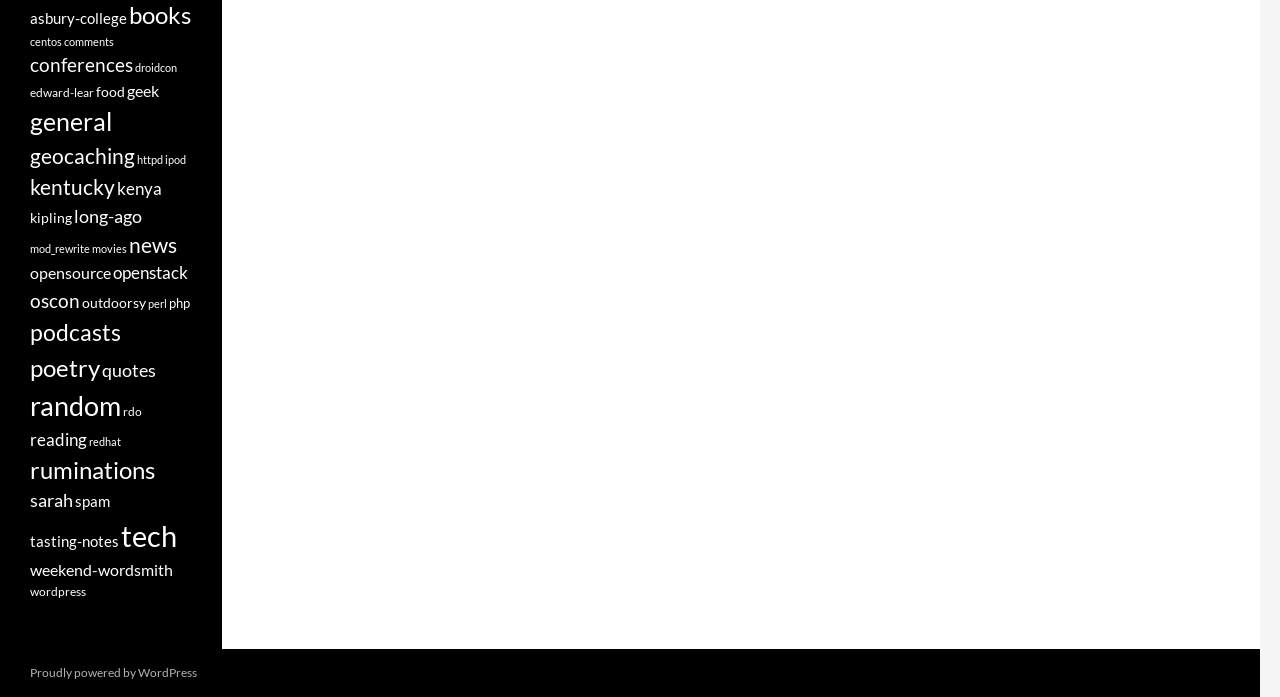Find the bounding box coordinates for the element described here: "Entertainment".

None